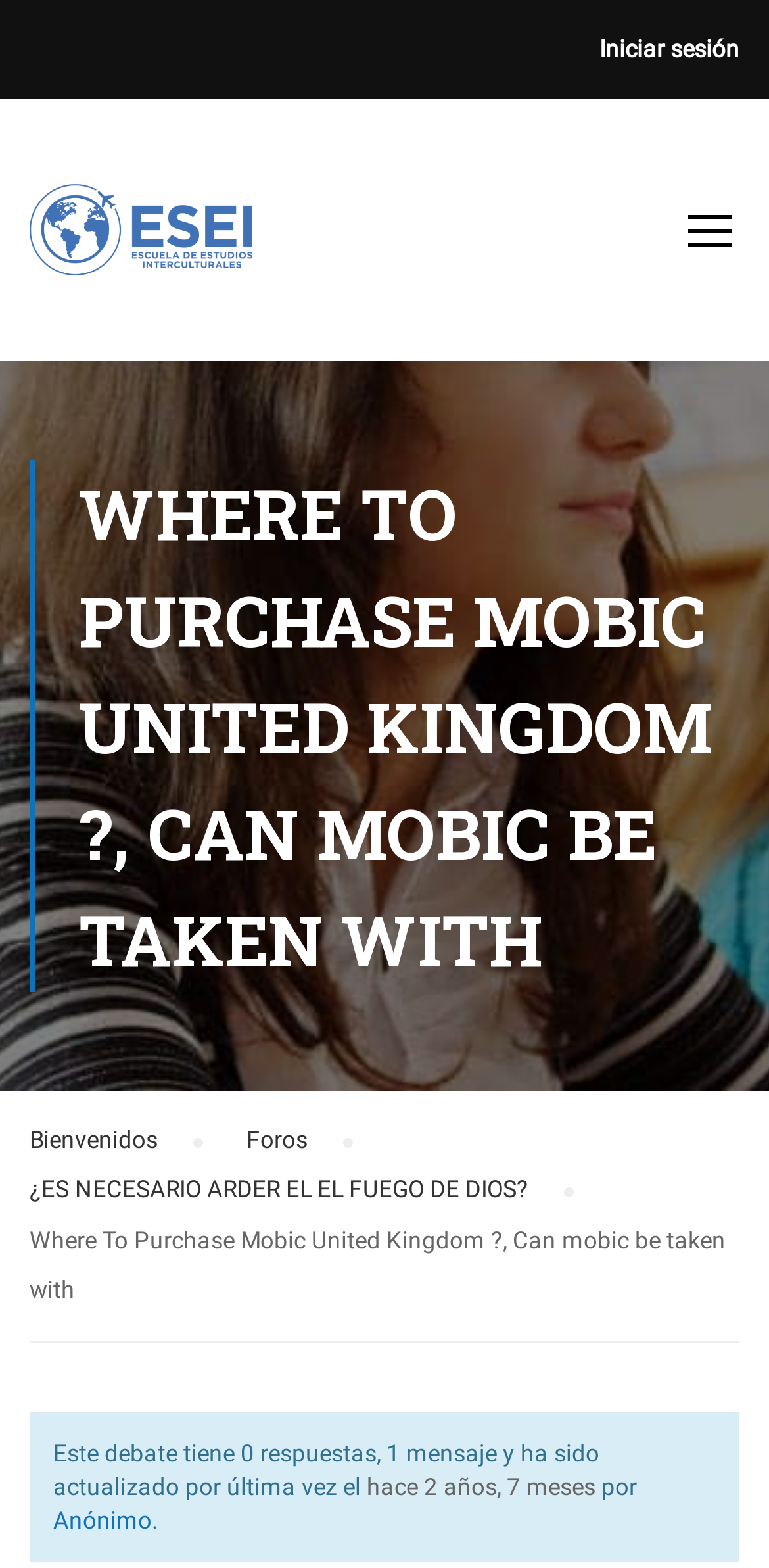What is the username of the person who started the debate?
Give a one-word or short-phrase answer derived from the screenshot.

Anónimo